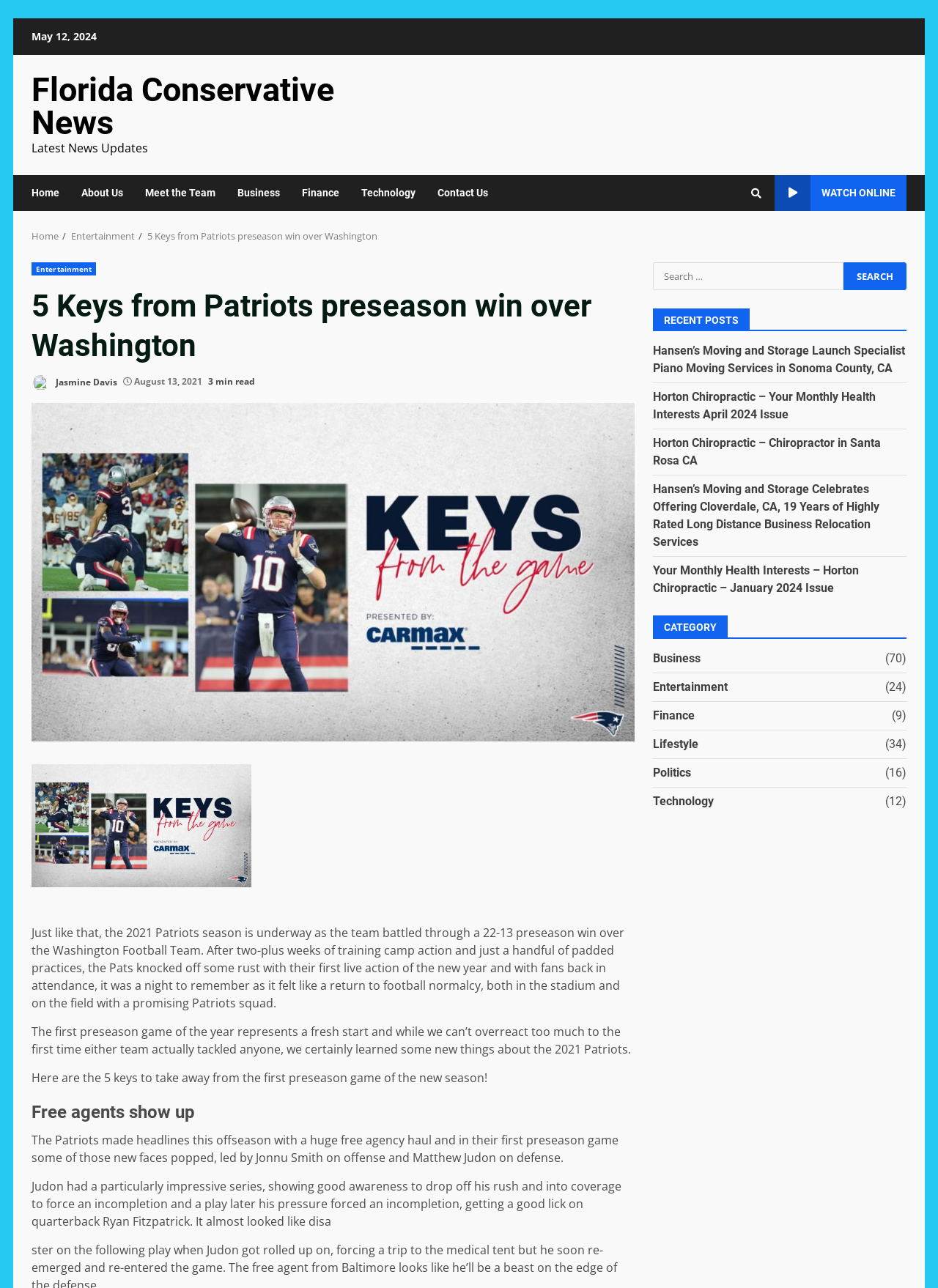Specify the bounding box coordinates of the area to click in order to execute this command: 'Read '5 Keys from Patriots preseason win over Washington''. The coordinates should consist of four float numbers ranging from 0 to 1, and should be formatted as [left, top, right, bottom].

[0.034, 0.222, 0.677, 0.284]